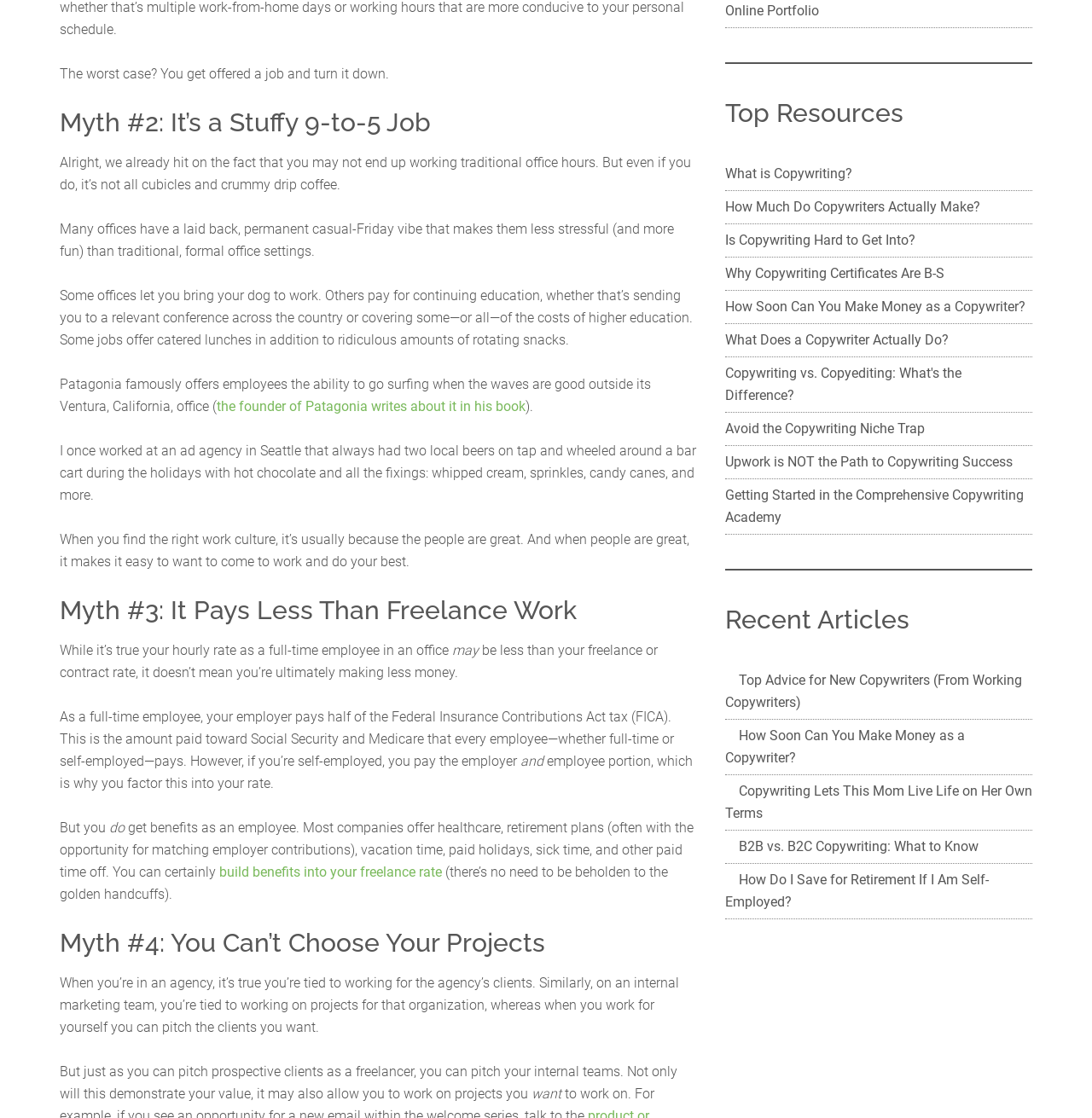Determine the bounding box coordinates of the region that needs to be clicked to achieve the task: "Read the article about how much do copywriters actually make".

[0.664, 0.178, 0.898, 0.193]